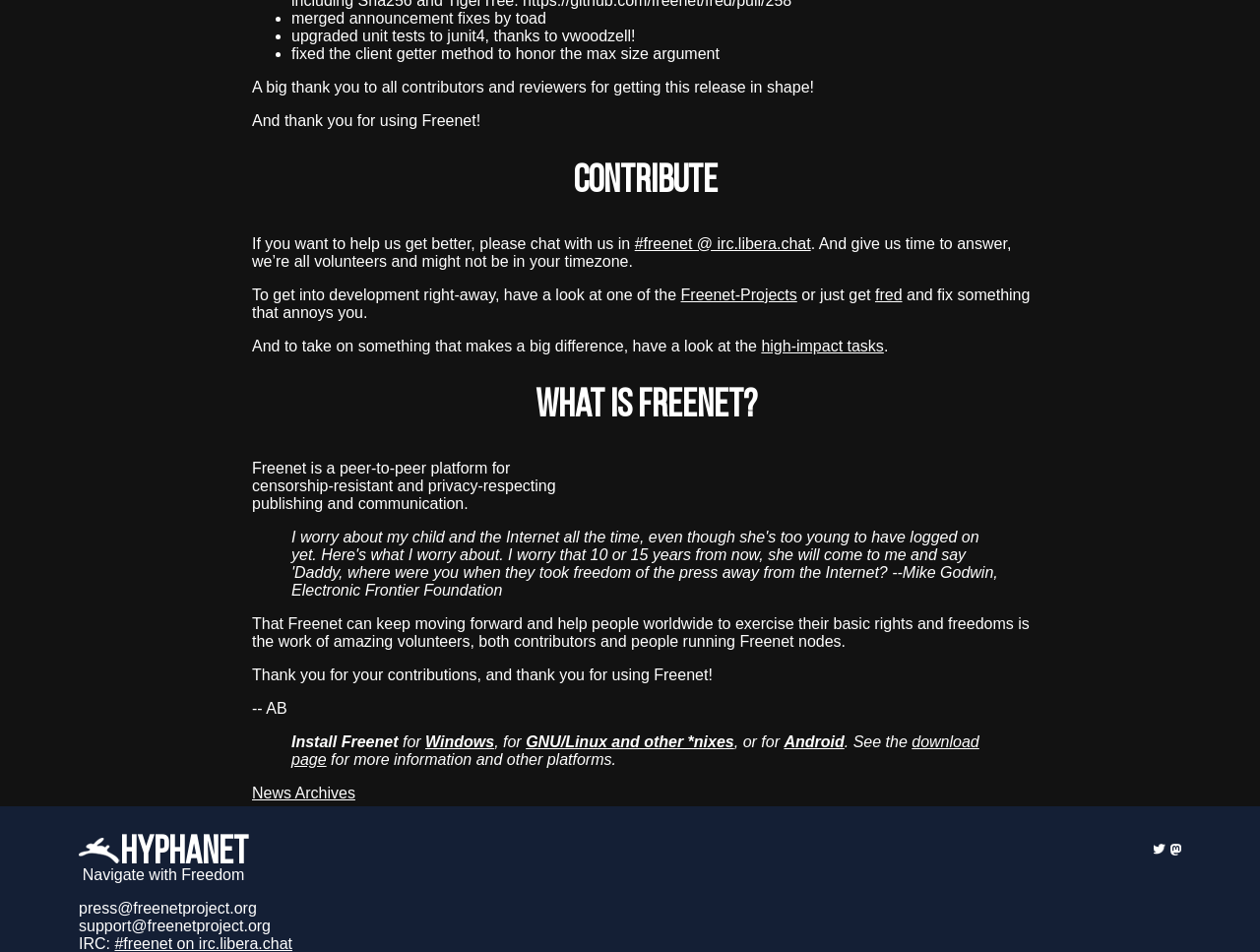What is the purpose of Freenet?
Relying on the image, give a concise answer in one word or a brief phrase.

To exercise basic rights and freedoms